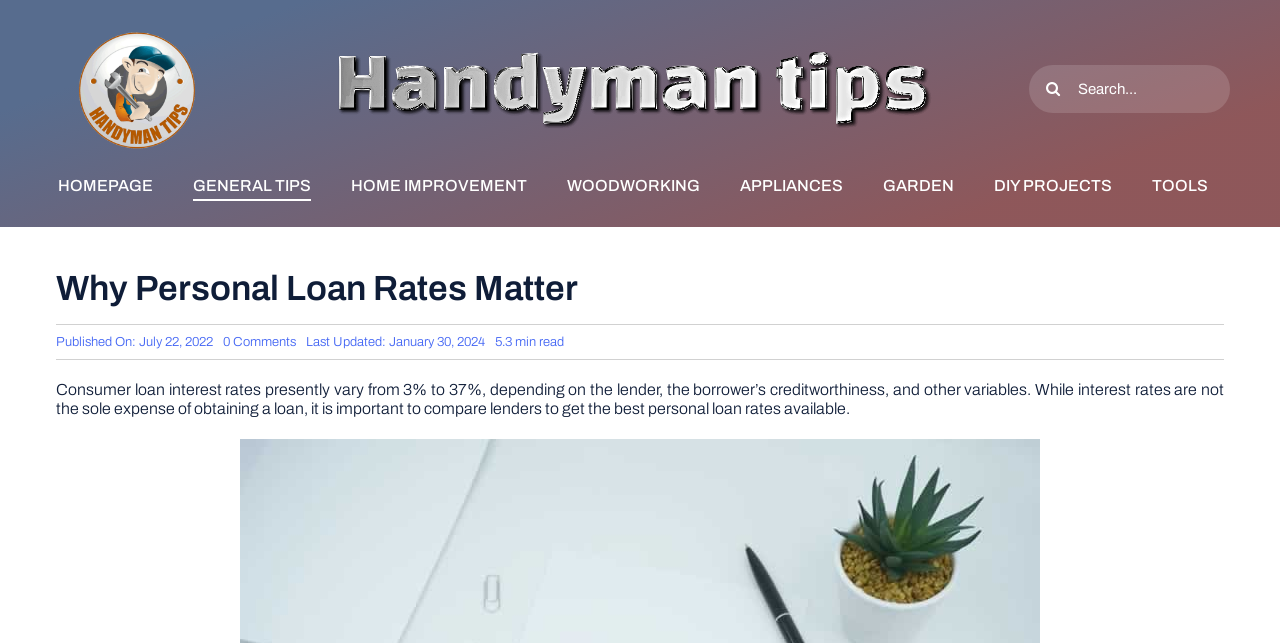Locate the bounding box coordinates of the clickable part needed for the task: "Read about general tips".

[0.151, 0.267, 0.243, 0.313]